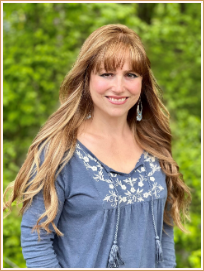Use a single word or phrase to answer this question: 
What is Nicole's background in?

Gardening, knitting, and vintage